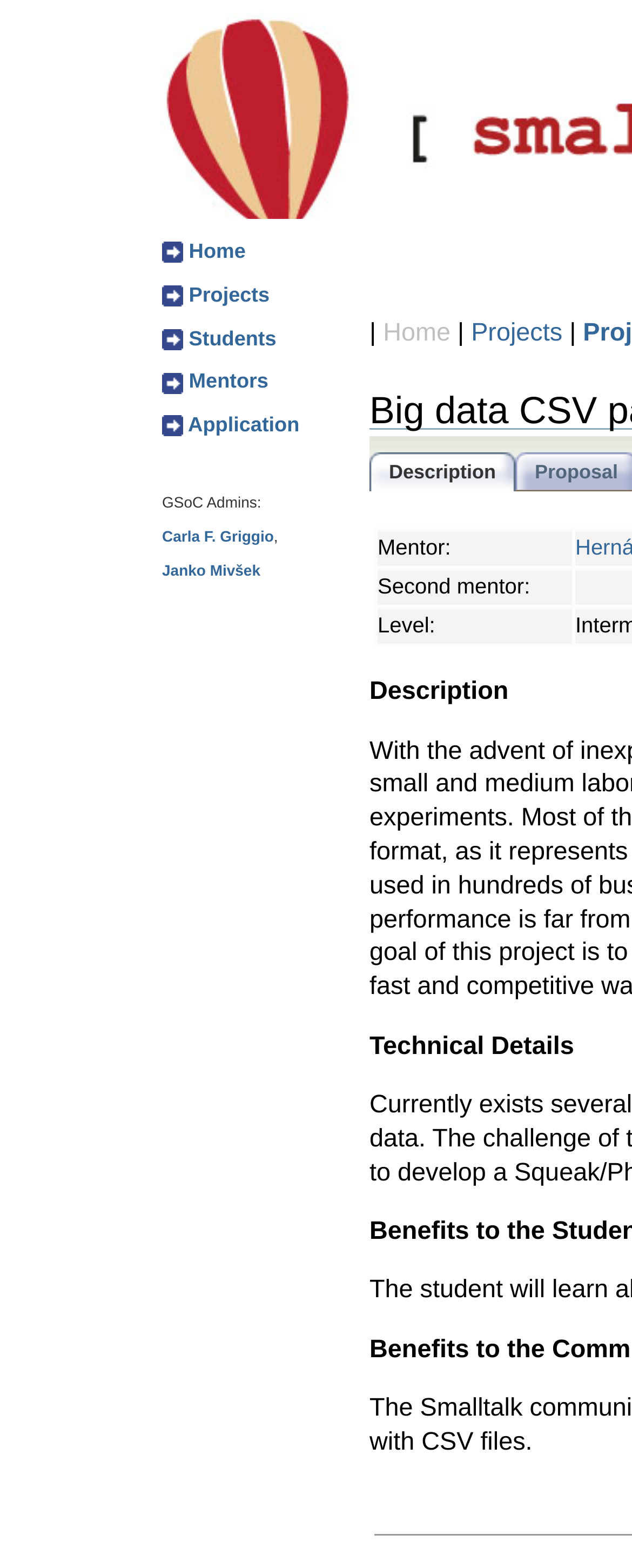Find the bounding box coordinates for the area you need to click to carry out the instruction: "check GSoC admins". The coordinates should be four float numbers between 0 and 1, indicated as [left, top, right, bottom].

[0.256, 0.315, 0.413, 0.326]